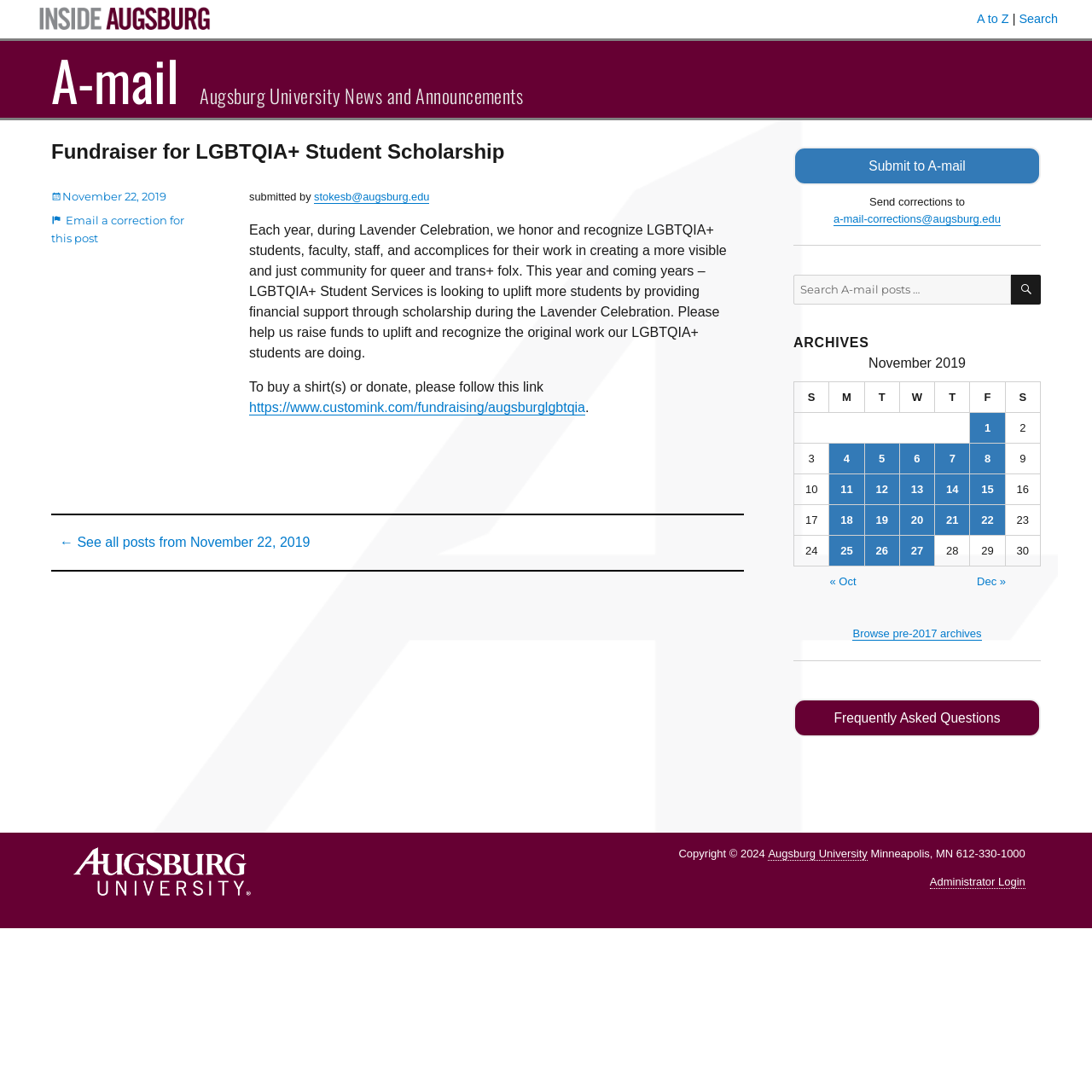Please specify the bounding box coordinates of the region to click in order to perform the following instruction: "Click the link to submit to A-mail".

[0.727, 0.134, 0.953, 0.17]